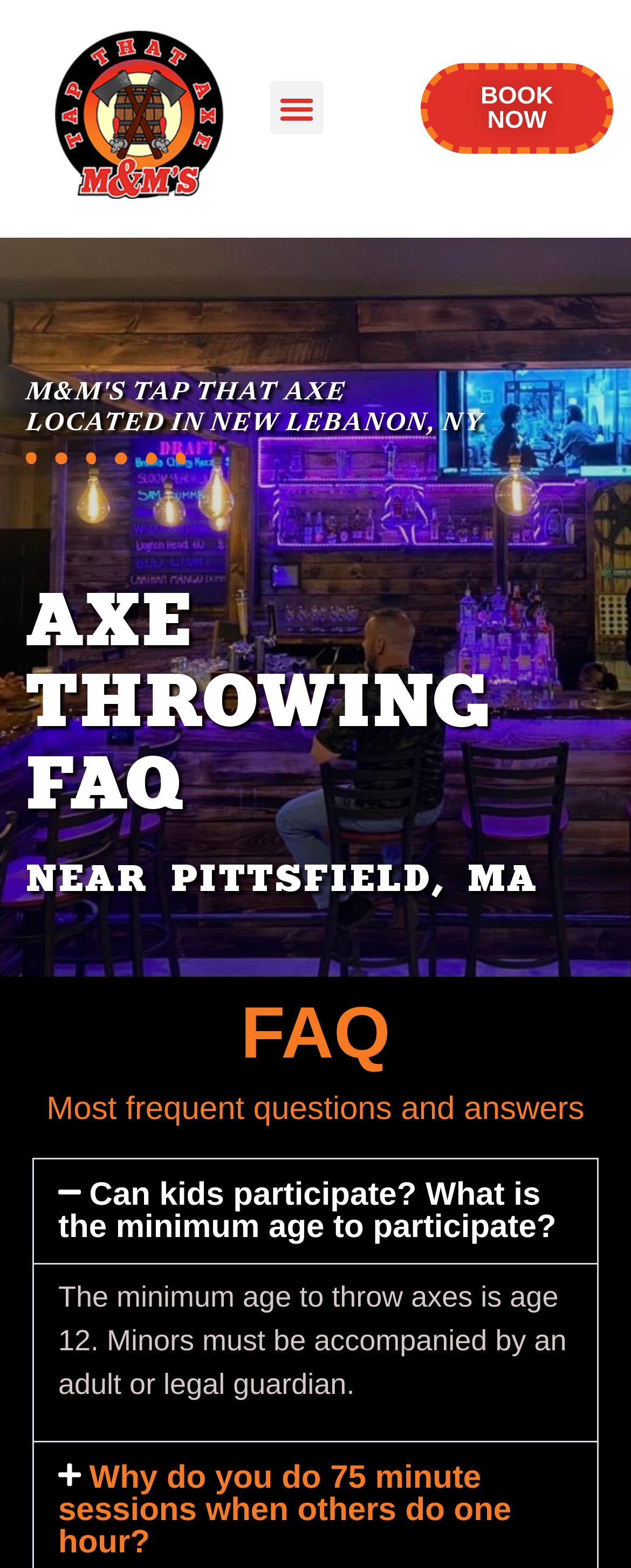Please answer the following question using a single word or phrase: How many headings are there in the FAQ section?

3